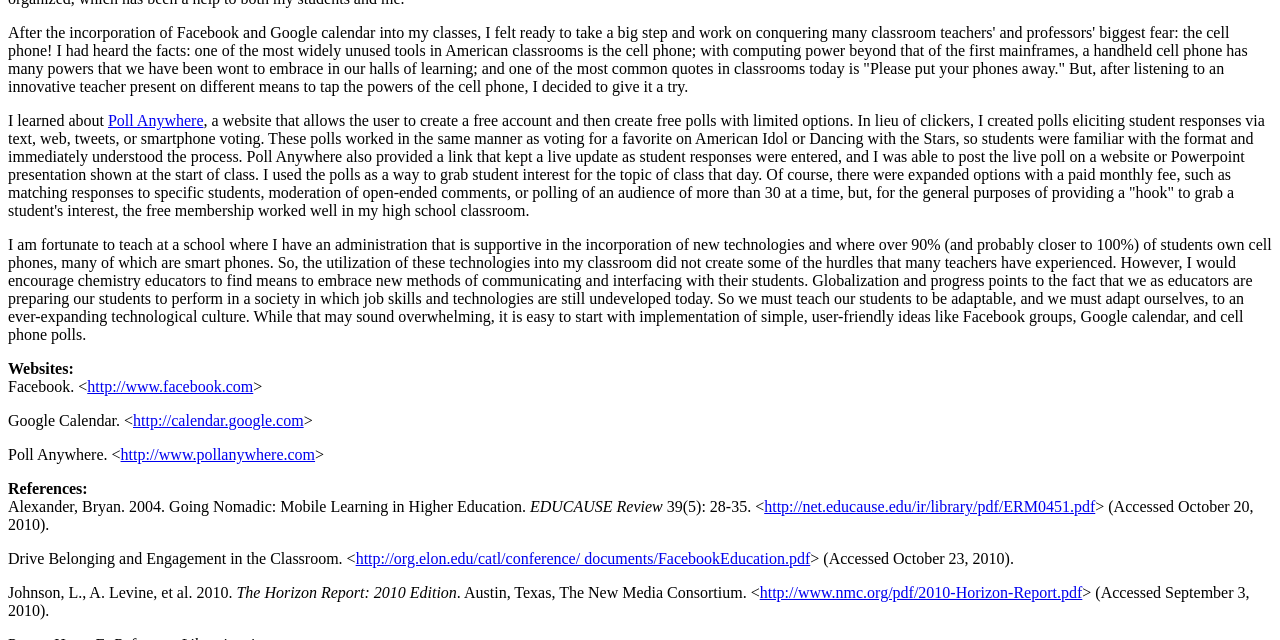Locate the UI element described by BACK and provide its bounding box coordinates. Use the format (top-left x, top-left y, bottom-right x, bottom-right y) with all values as floating point numbers between 0 and 1.

None